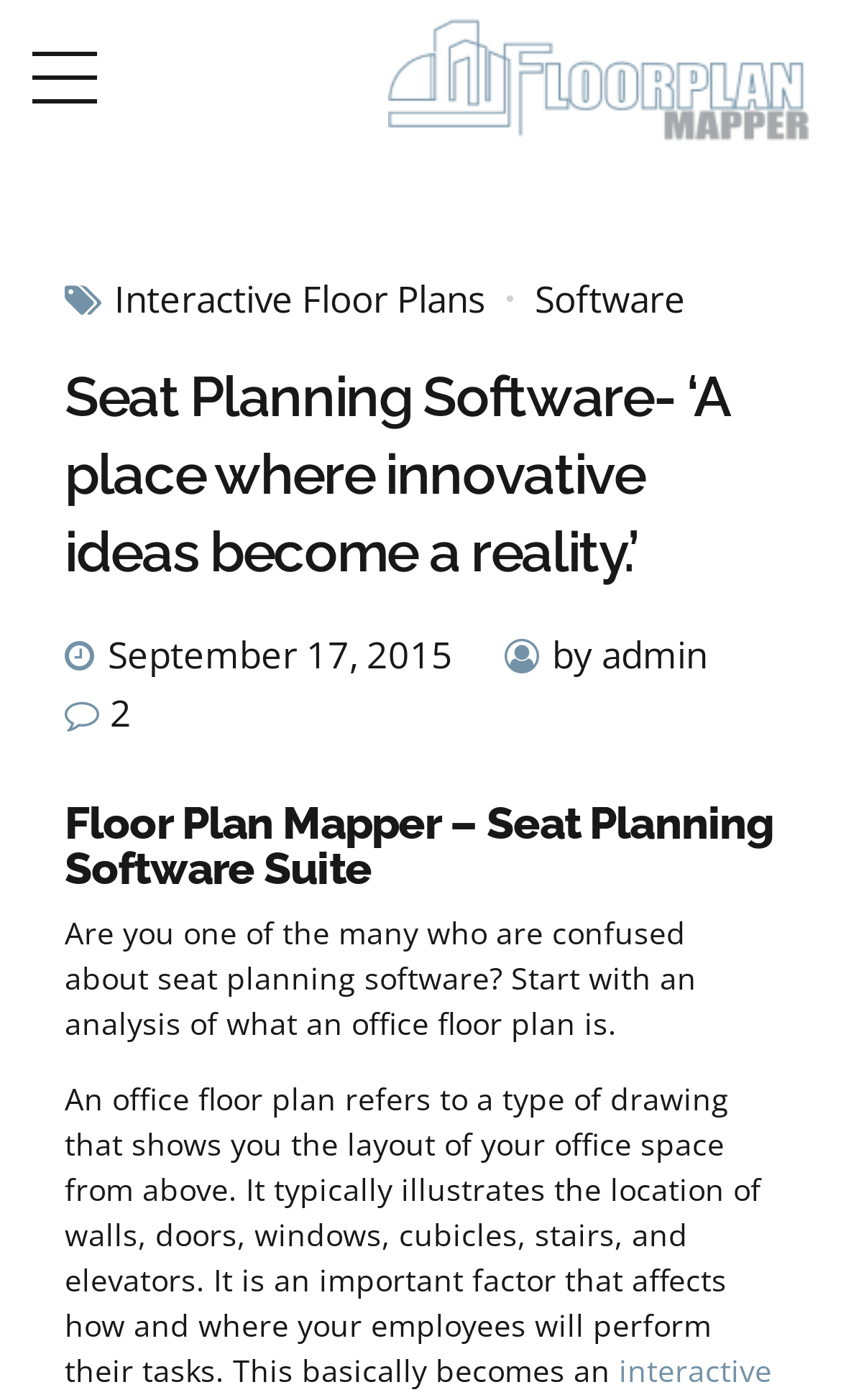Determine the title of the webpage and give its text content.

Seat Planning Software- ‘A place where innovative ideas become a reality.’